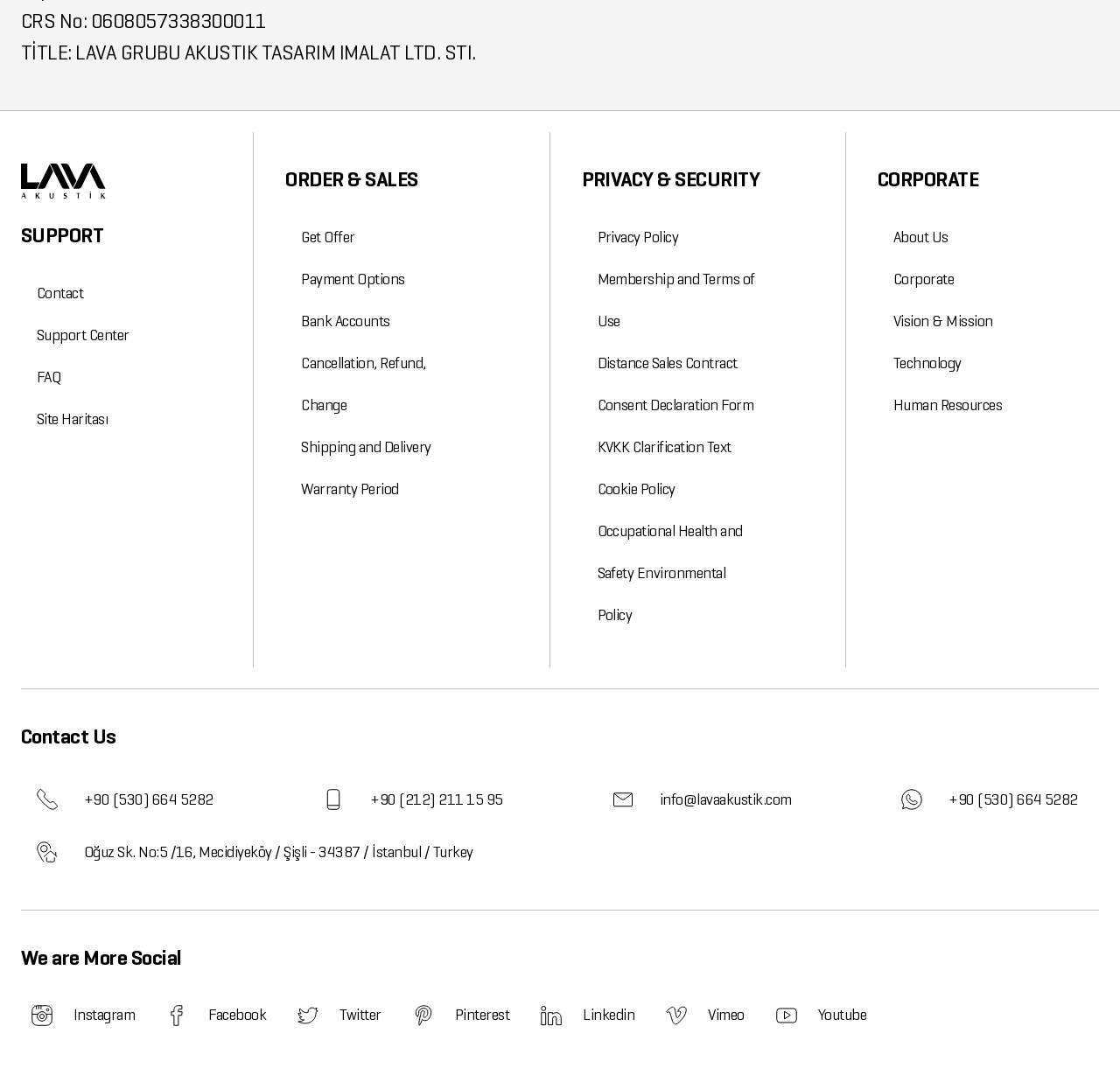Please identify the bounding box coordinates of where to click in order to follow the instruction: "Follow Lava Akustik on Instagram".

[0.019, 0.931, 0.056, 0.97]